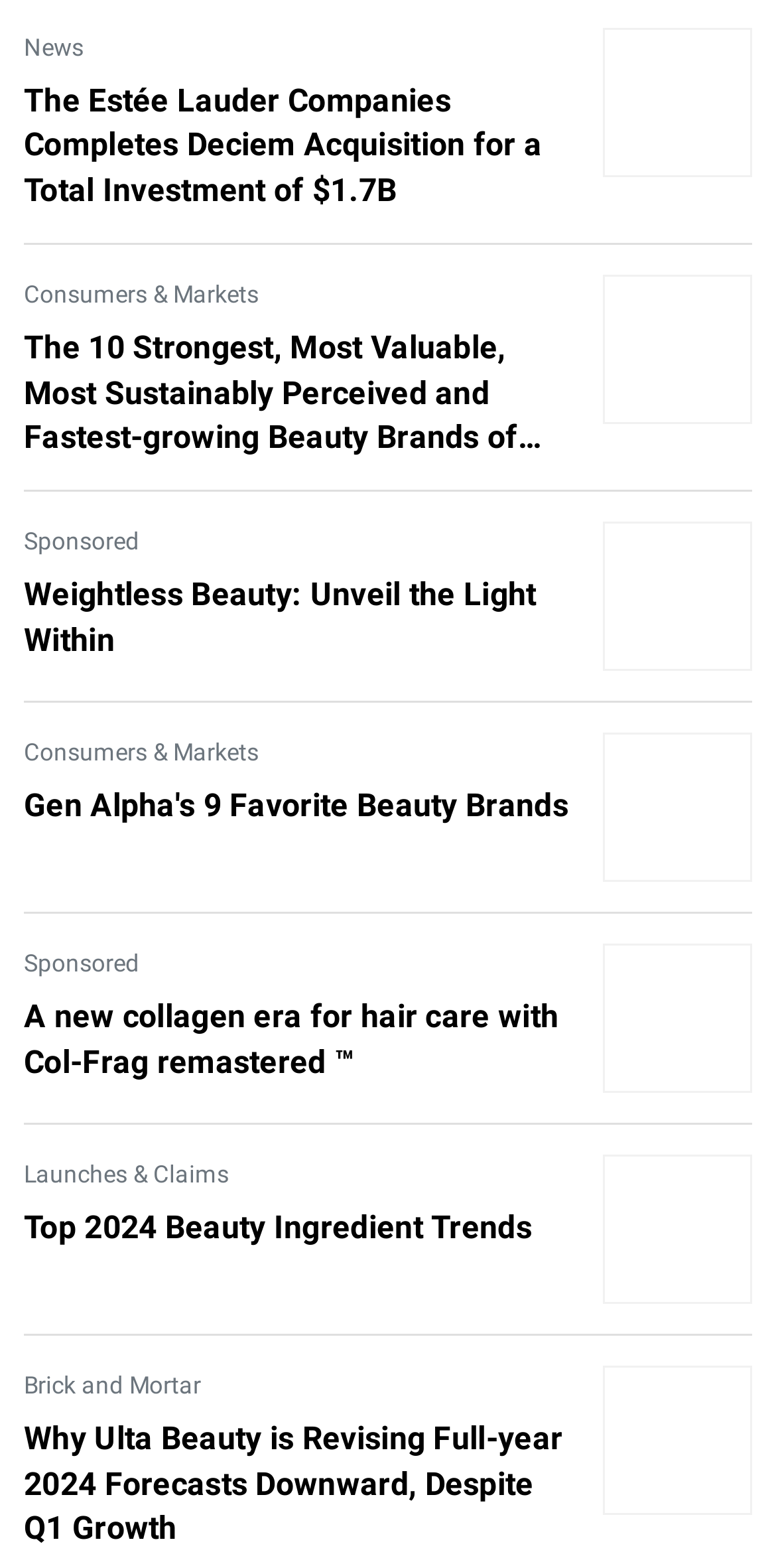Please look at the image and answer the question with a detailed explanation: What is the main topic of this webpage?

Based on the webpage content, I can see that it is related to beauty, with headings and links mentioning beauty brands, products, and trends. The images also appear to be related to beauty products or advertisements.